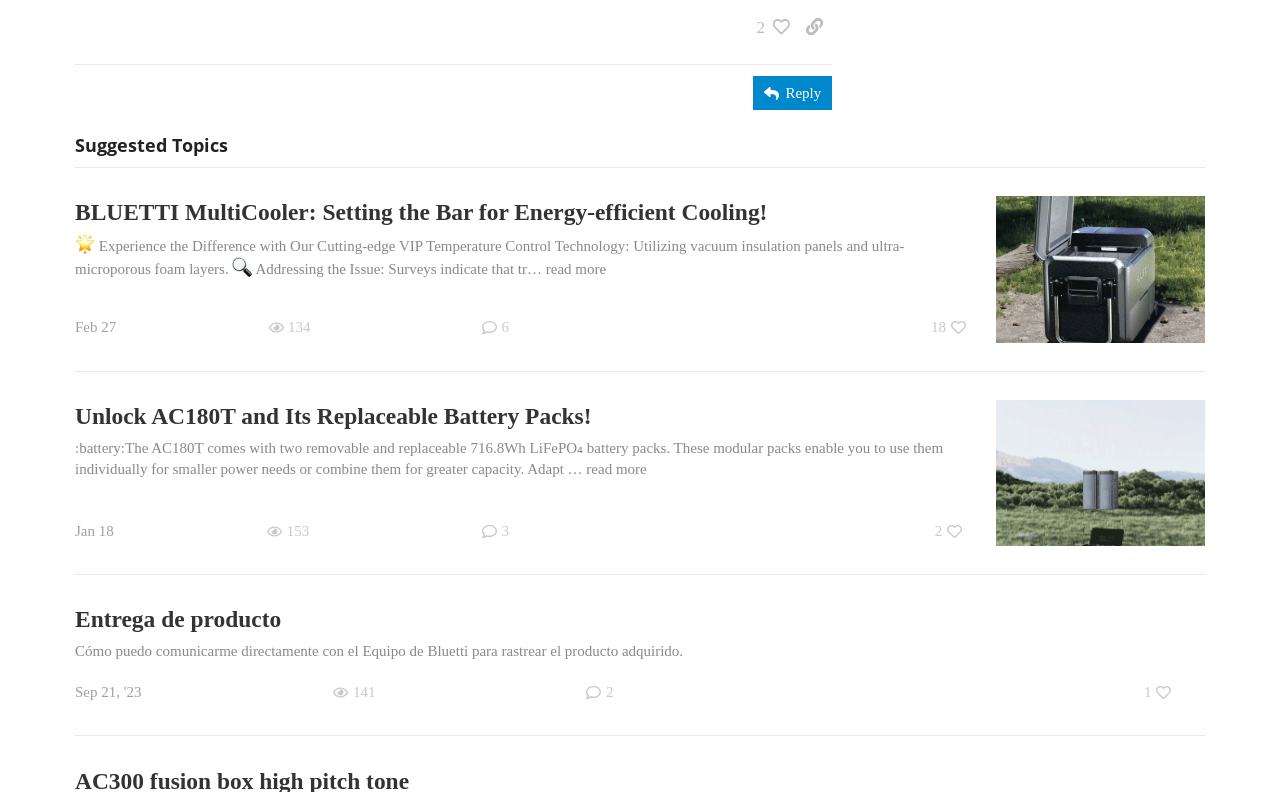How many views does the second suggested topic have?
Refer to the image and provide a detailed answer to the question.

I looked at the second row under the 'Suggested Topics' heading and found the link element with the text '153' and the generic element with the text 'this topic has been viewed 153 times'.